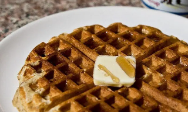Offer a detailed explanation of what is depicted in the image.

The image showcases a delicious waffle served on a white plate, featuring a perfectly melted square of butter positioned in the center. The waffle is golden-brown, with its characteristic grid pattern, and hints of a crispy texture can be seen around the edges. A drizzle of syrup glistens on top, adding a touch of sweetness to the dish. The background features a simple, textured surface, which enhances the focus on the waffle as a tempting breakfast option.